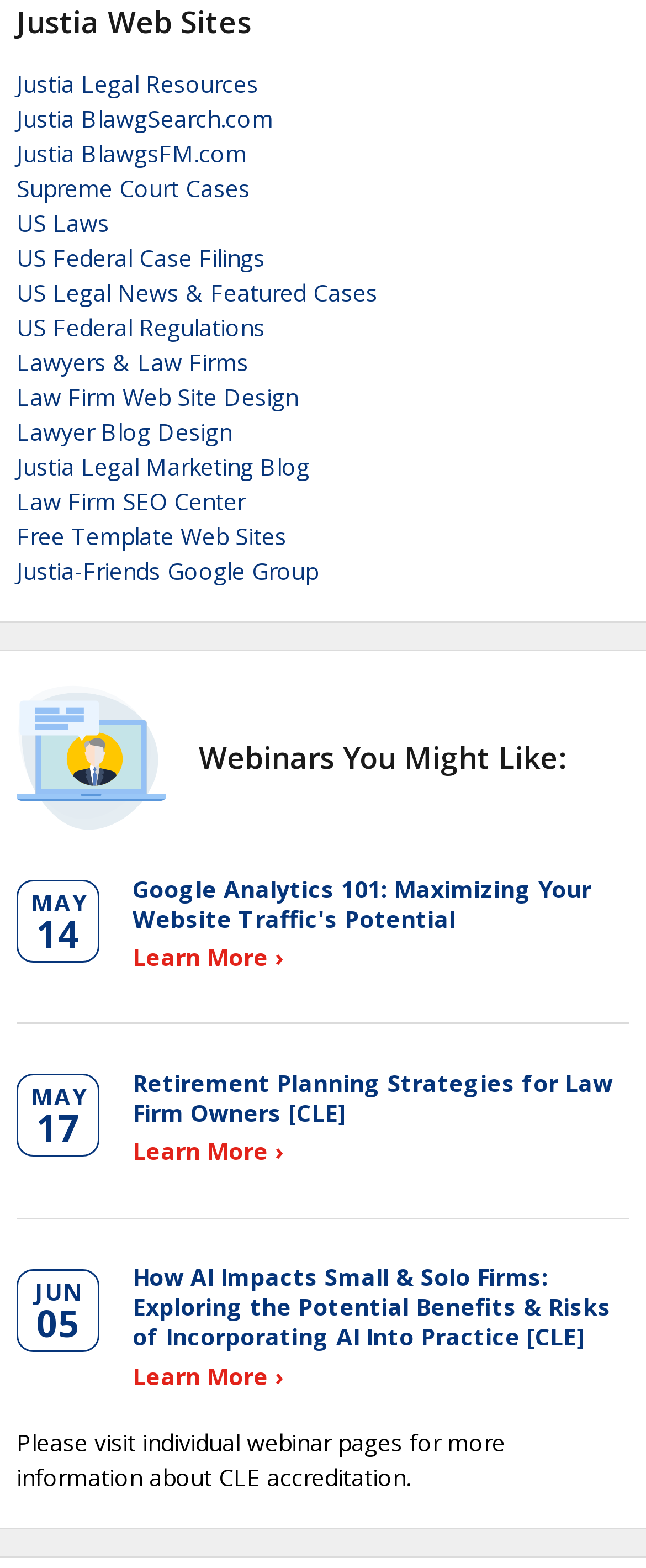What is the purpose of the 'Learn More ›' links?
Please look at the screenshot and answer in one word or a short phrase.

To learn more about a webinar